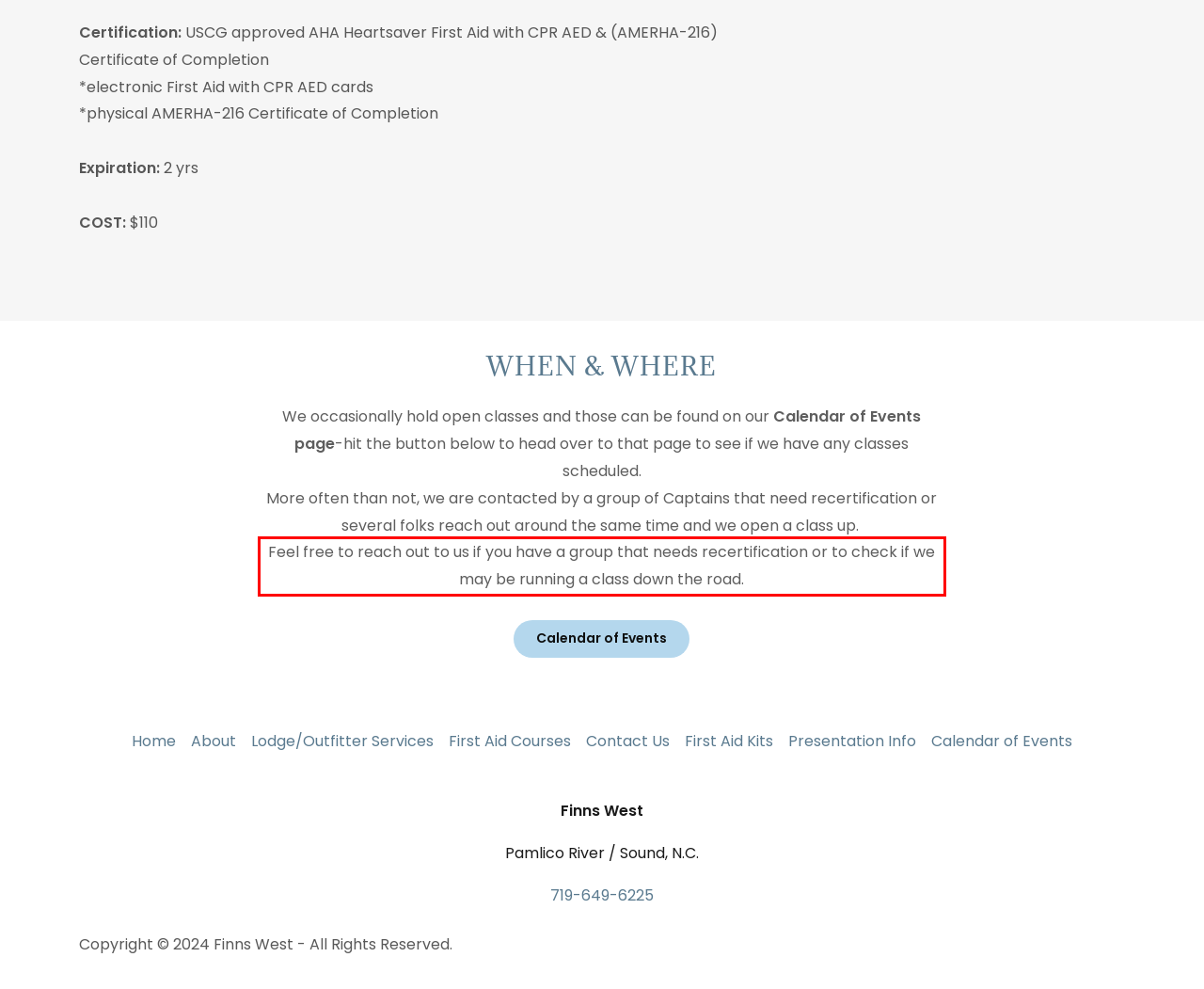Review the screenshot of the webpage and recognize the text inside the red rectangle bounding box. Provide the extracted text content.

Feel free to reach out to us if you have a group that needs recertification or to check if we may be running a class down the road.